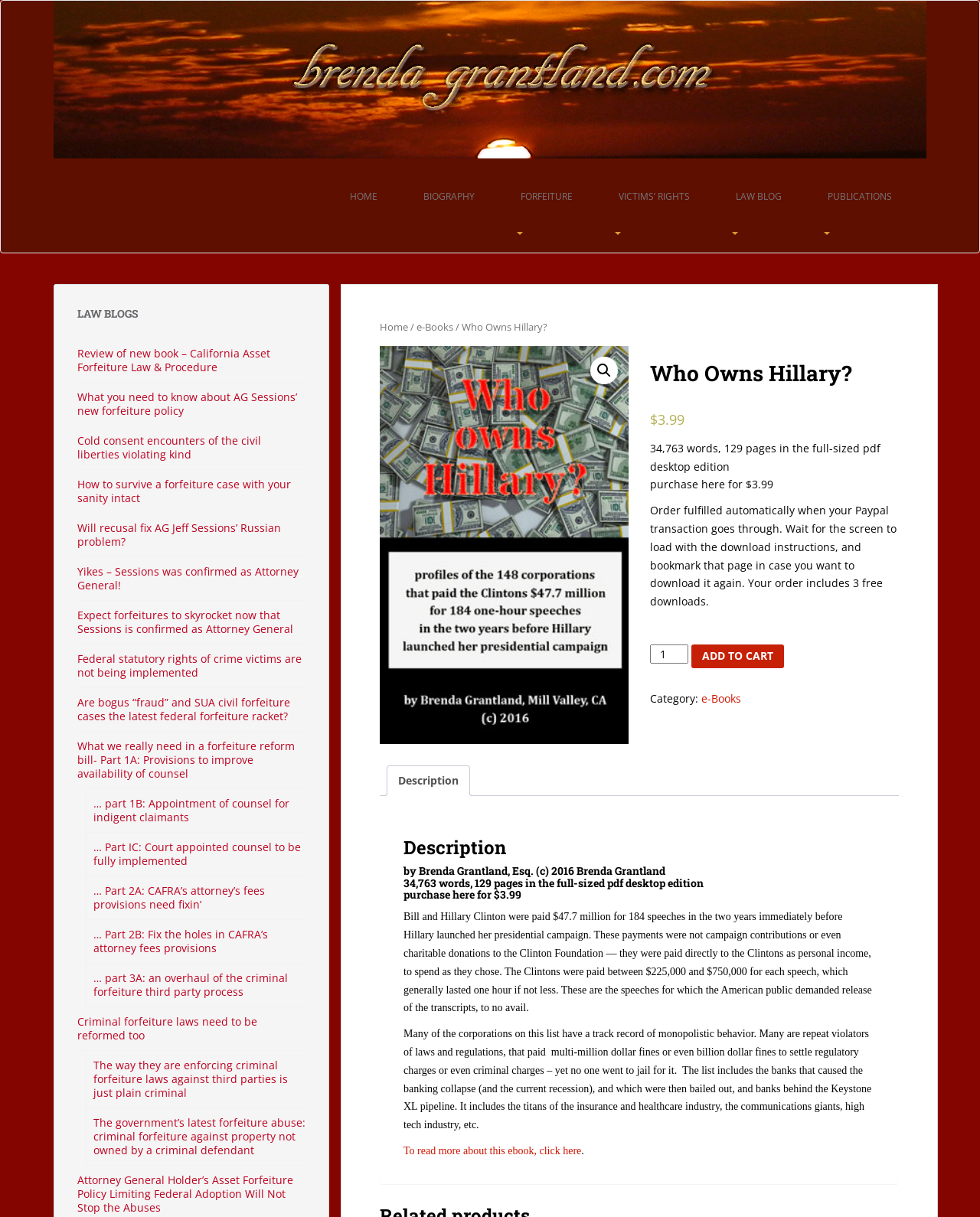Please find the bounding box coordinates of the element that you should click to achieve the following instruction: "Go to the 'HOME' page". The coordinates should be presented as four float numbers between 0 and 1: [left, top, right, bottom].

[0.345, 0.139, 0.397, 0.183]